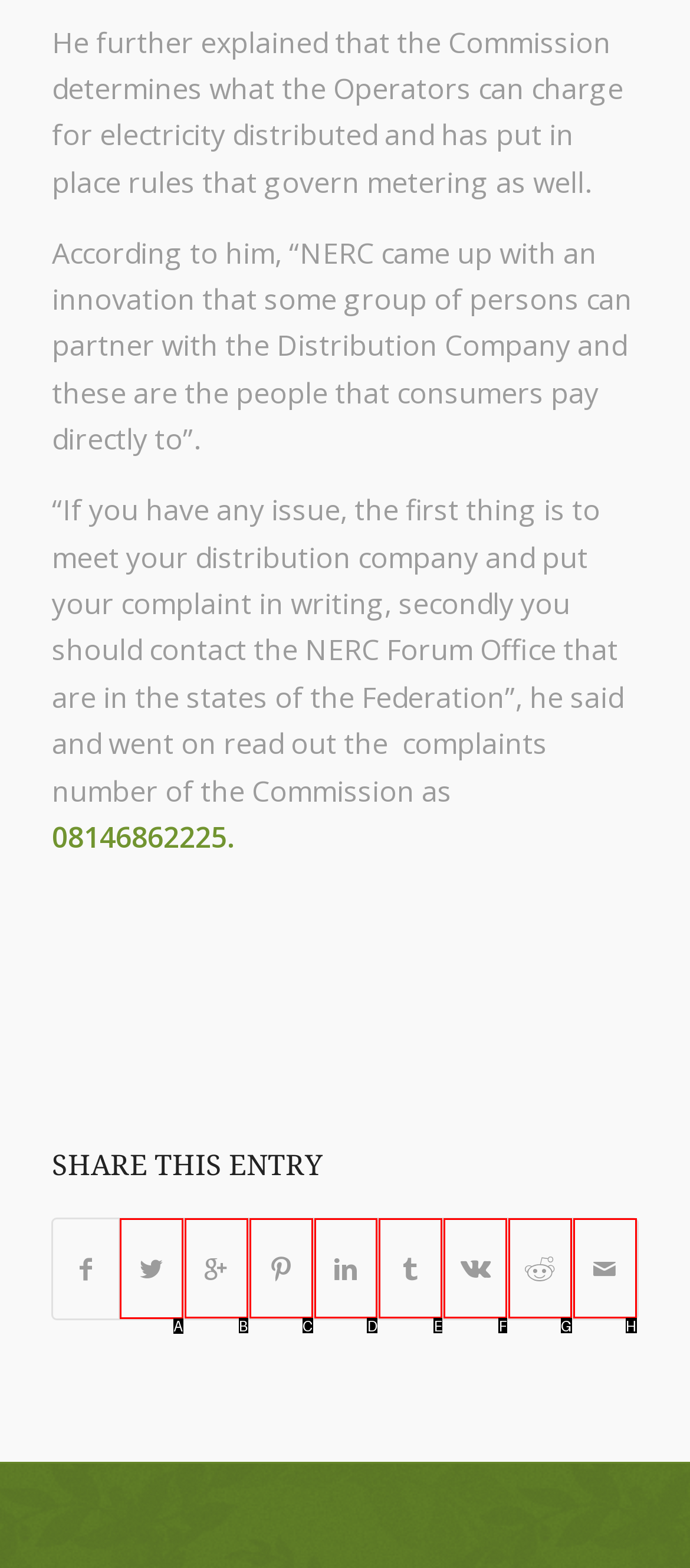Choose the UI element you need to click to carry out the task: Click the second social media link.
Respond with the corresponding option's letter.

A